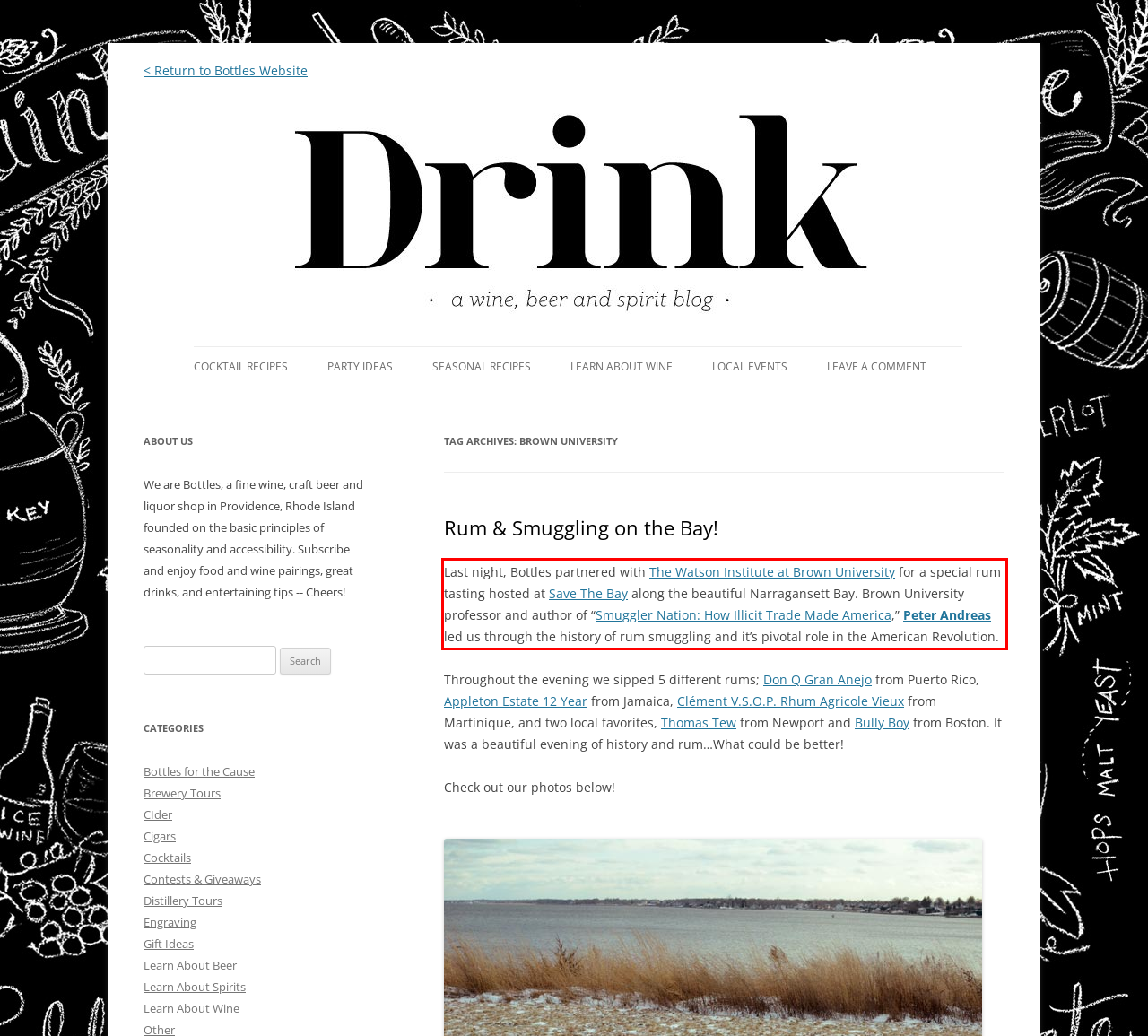With the given screenshot of a webpage, locate the red rectangle bounding box and extract the text content using OCR.

Last night, Bottles partnered with The Watson Institute at Brown University for a special rum tasting hosted at Save The Bay along the beautiful Narragansett Bay. Brown University professor and author of “Smuggler Nation: How Illicit Trade Made America,” Peter Andreas led us through the history of rum smuggling and it’s pivotal role in the American Revolution.